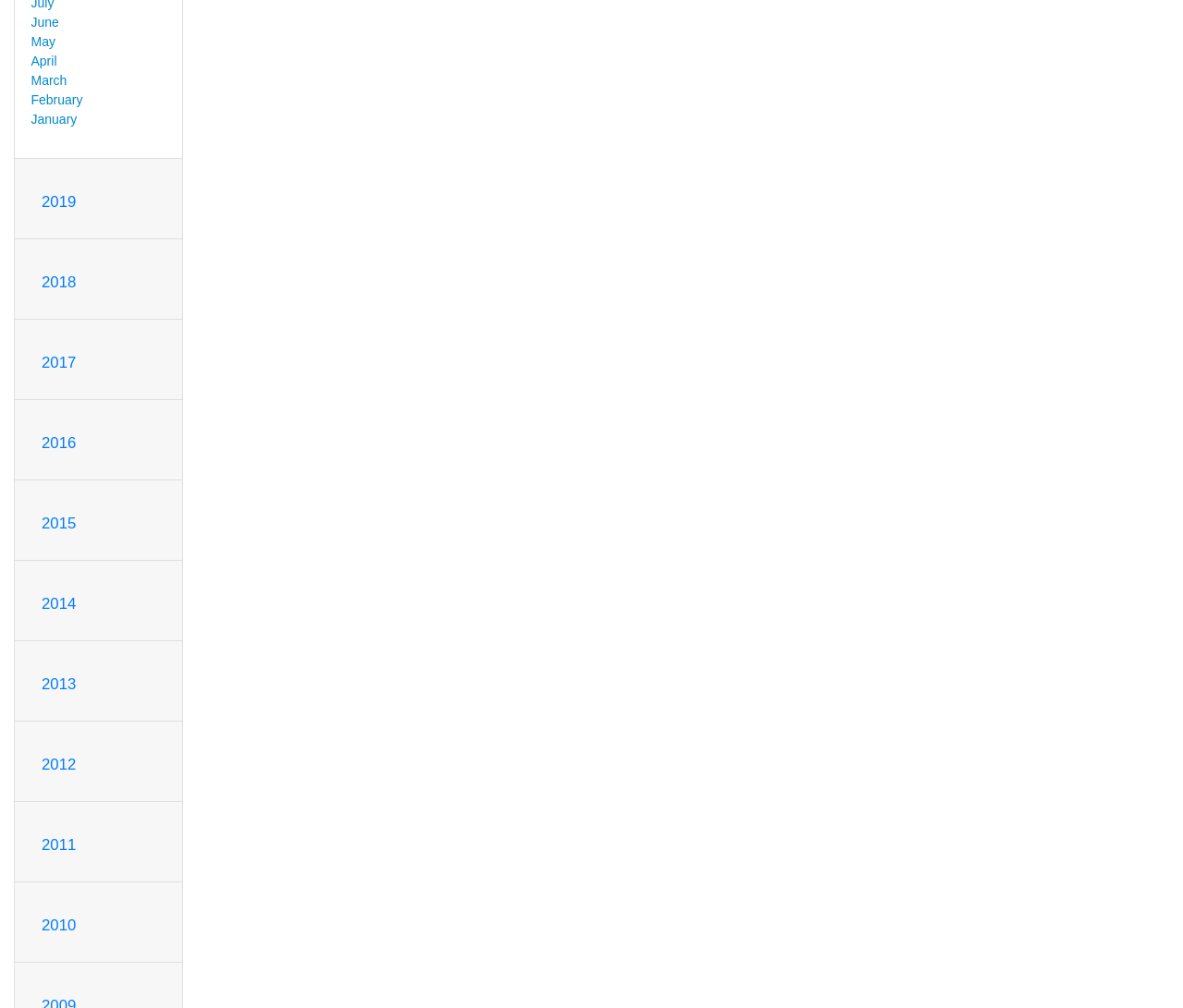Using the provided description June 2022, find the bounding box coordinates for the UI element. Provide the coordinates in (top-left x, top-left y, bottom-right x, bottom-right y) format, ensuring all values are between 0 and 1.

None